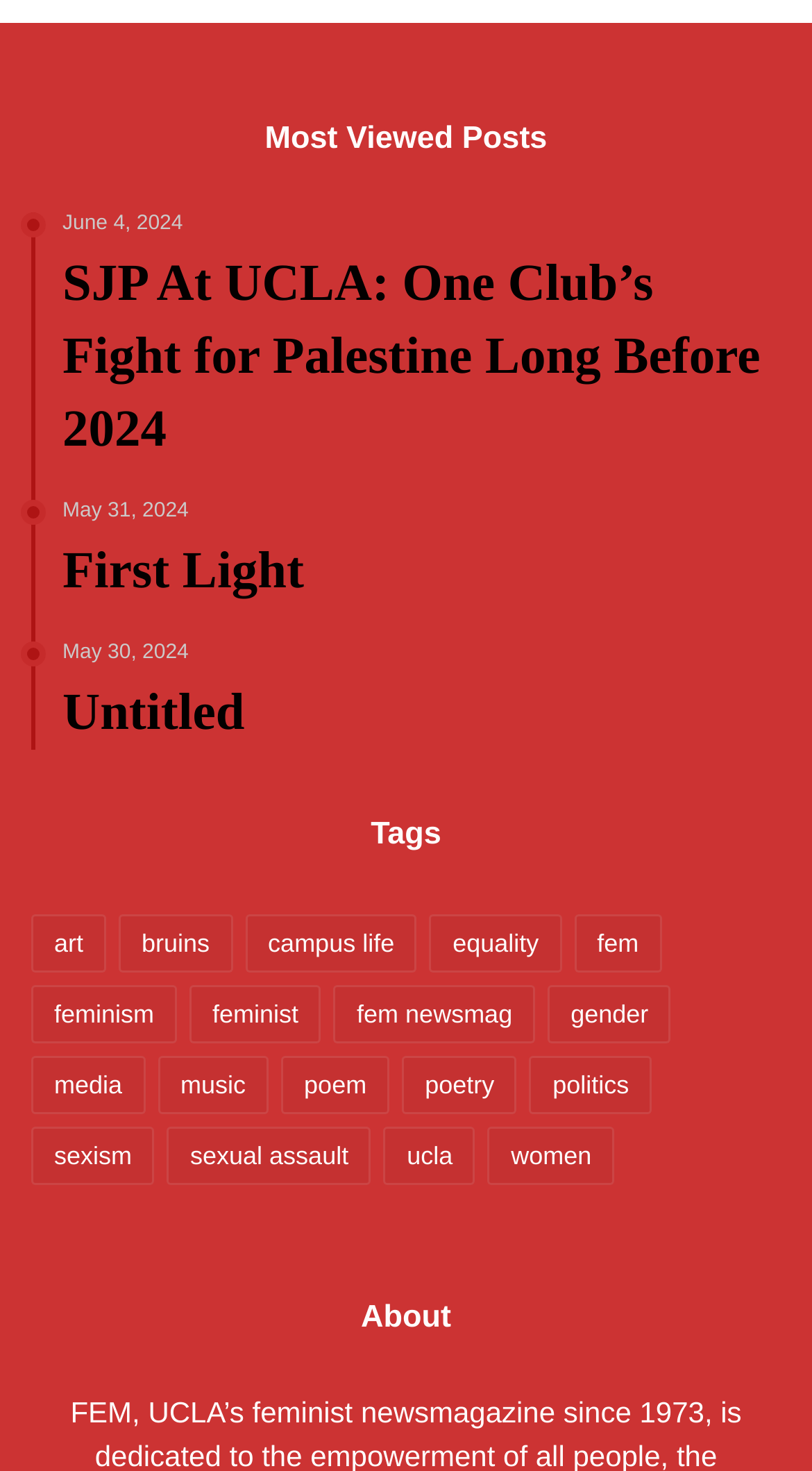What is the purpose of Bruin Shelter?
Using the image, provide a concise answer in one word or a short phrase.

provides fresh meals and supplies